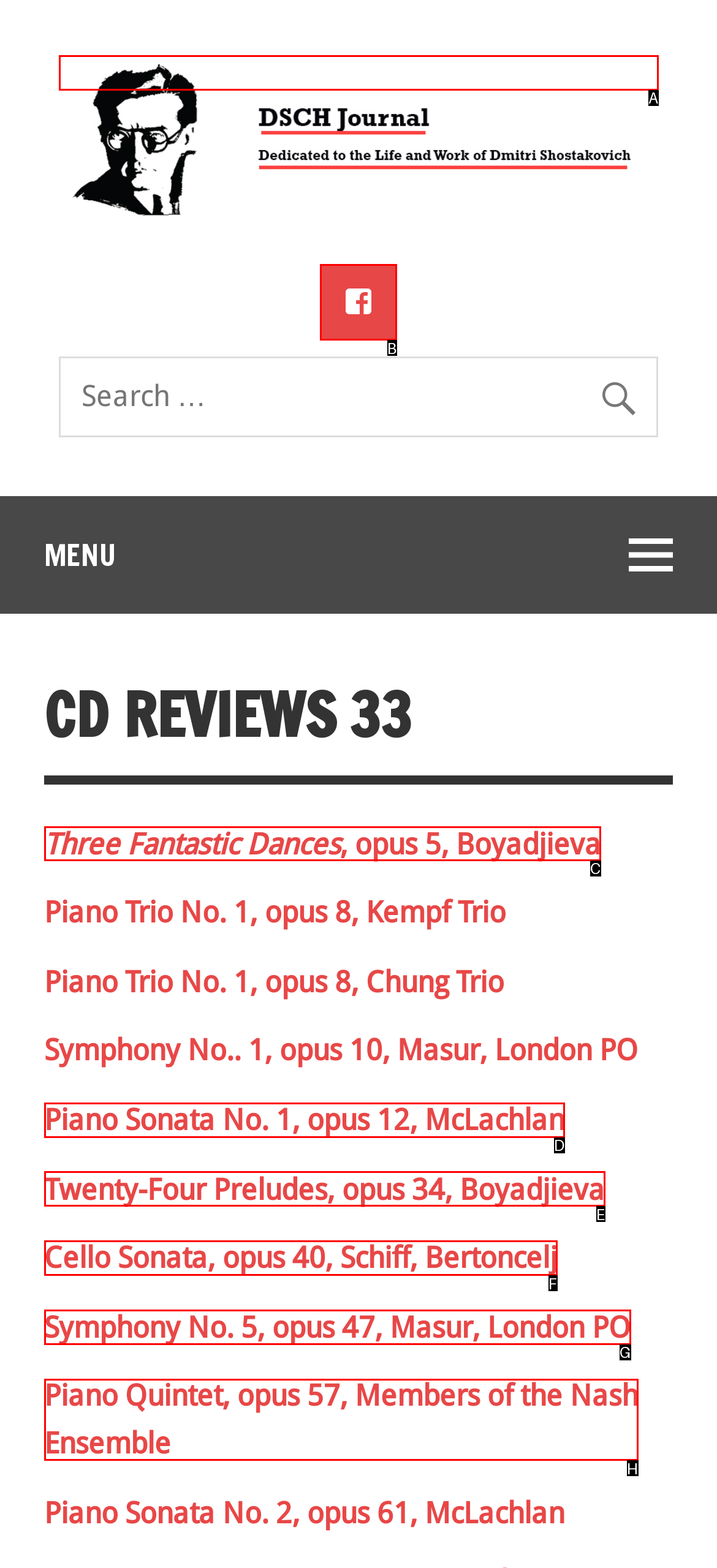Point out which HTML element you should click to fulfill the task: read the review of Three Fantastic Dances, opus 5.
Provide the option's letter from the given choices.

C